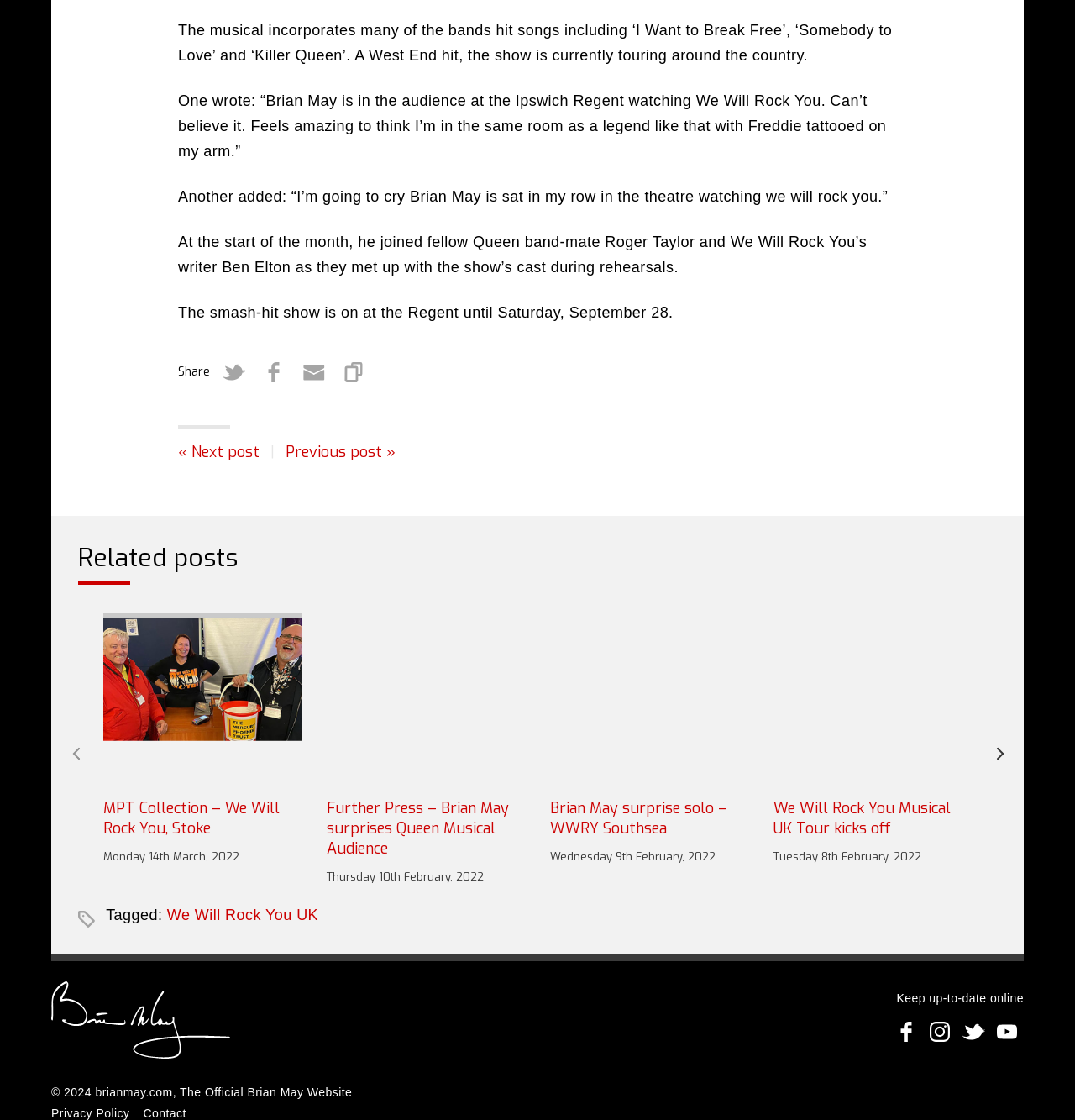Extract the bounding box for the UI element that matches this description: "aria-label="Go to previous slide"".

[0.061, 0.658, 0.08, 0.688]